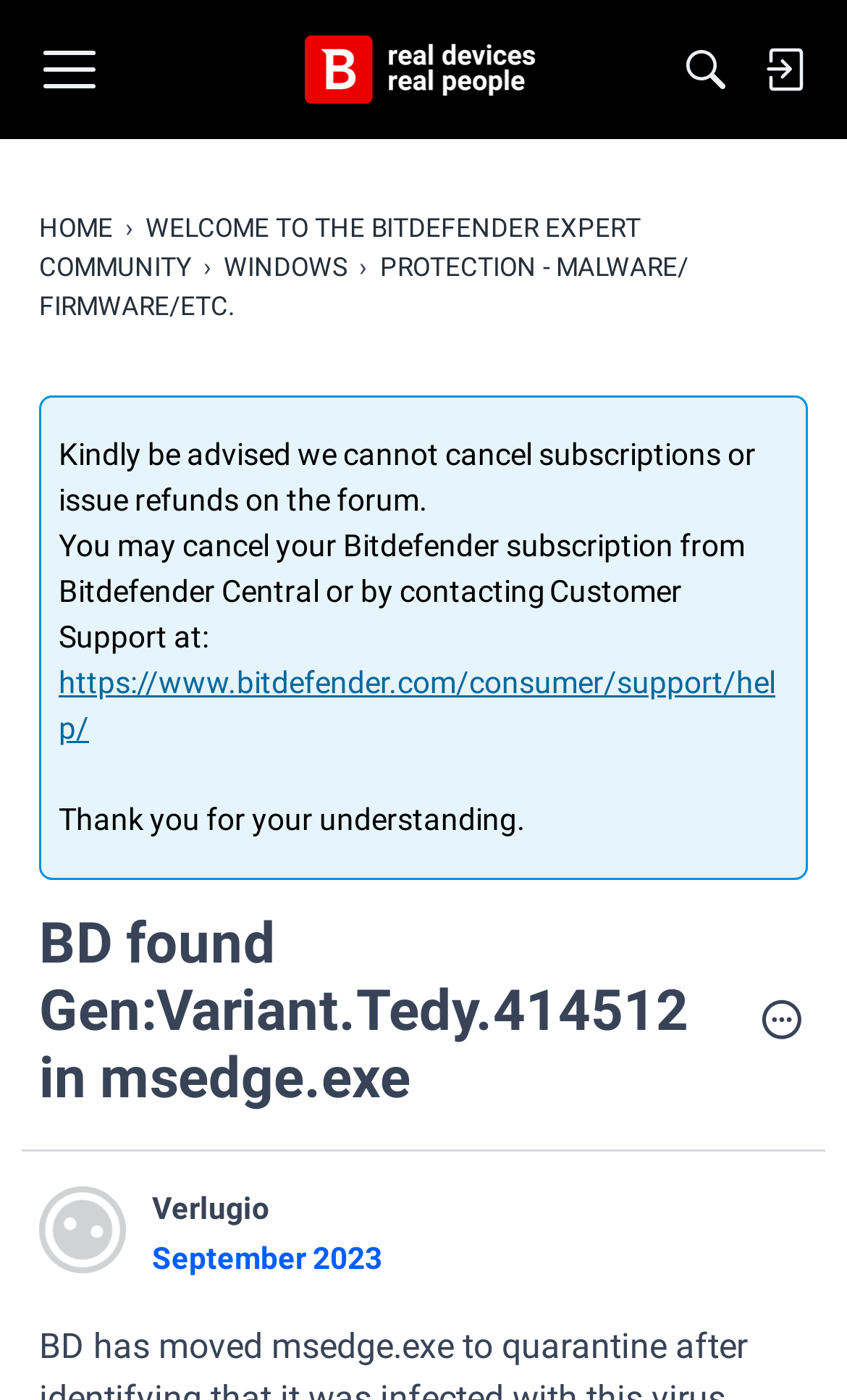Please find the bounding box coordinates of the element that you should click to achieve the following instruction: "Sign in to the forum". The coordinates should be presented as four float numbers between 0 and 1: [left, top, right, bottom].

[0.879, 0.0, 0.972, 0.099]